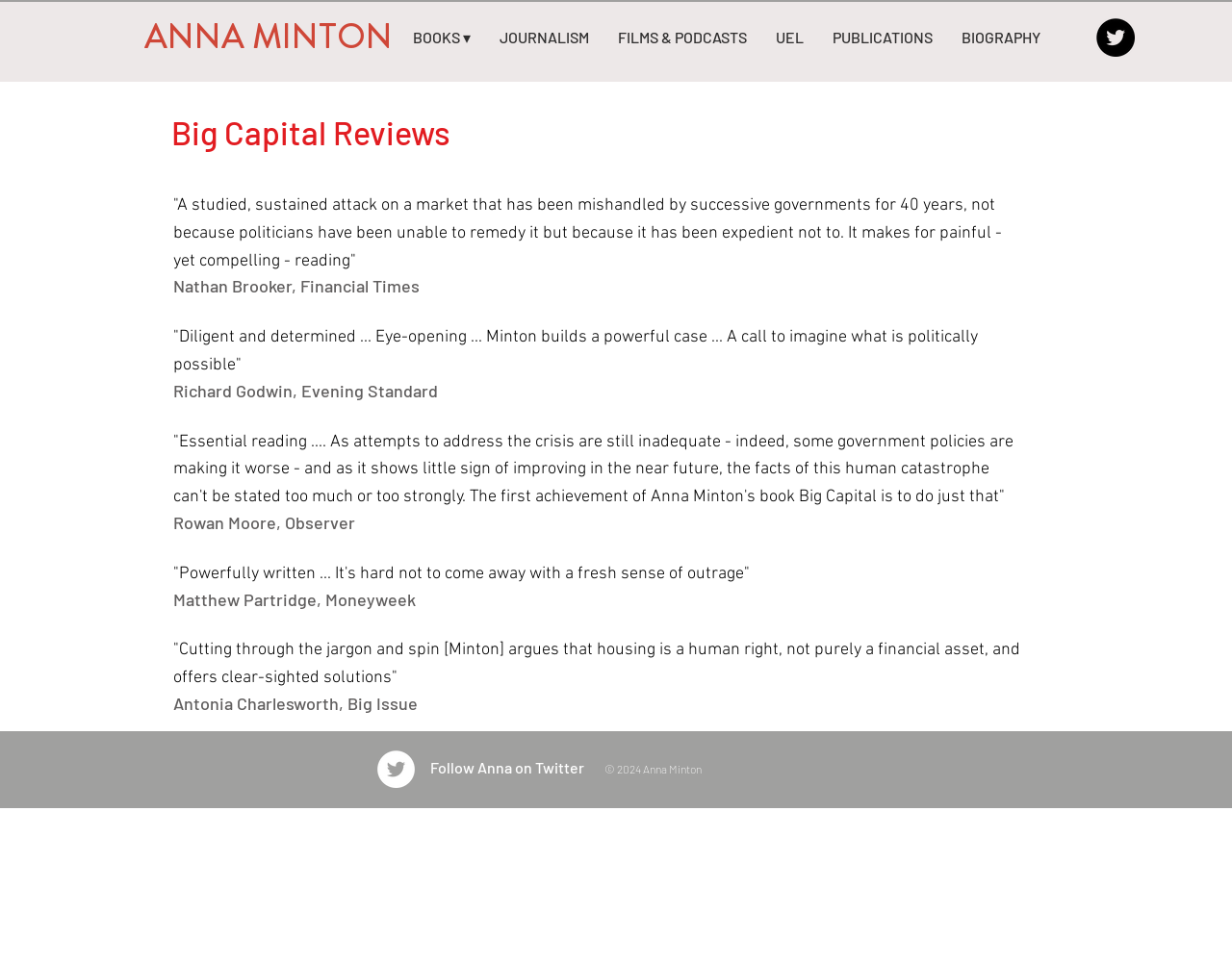Provide the bounding box coordinates of the section that needs to be clicked to accomplish the following instruction: "Click on Anna Minton's name."

[0.117, 0.012, 0.323, 0.064]